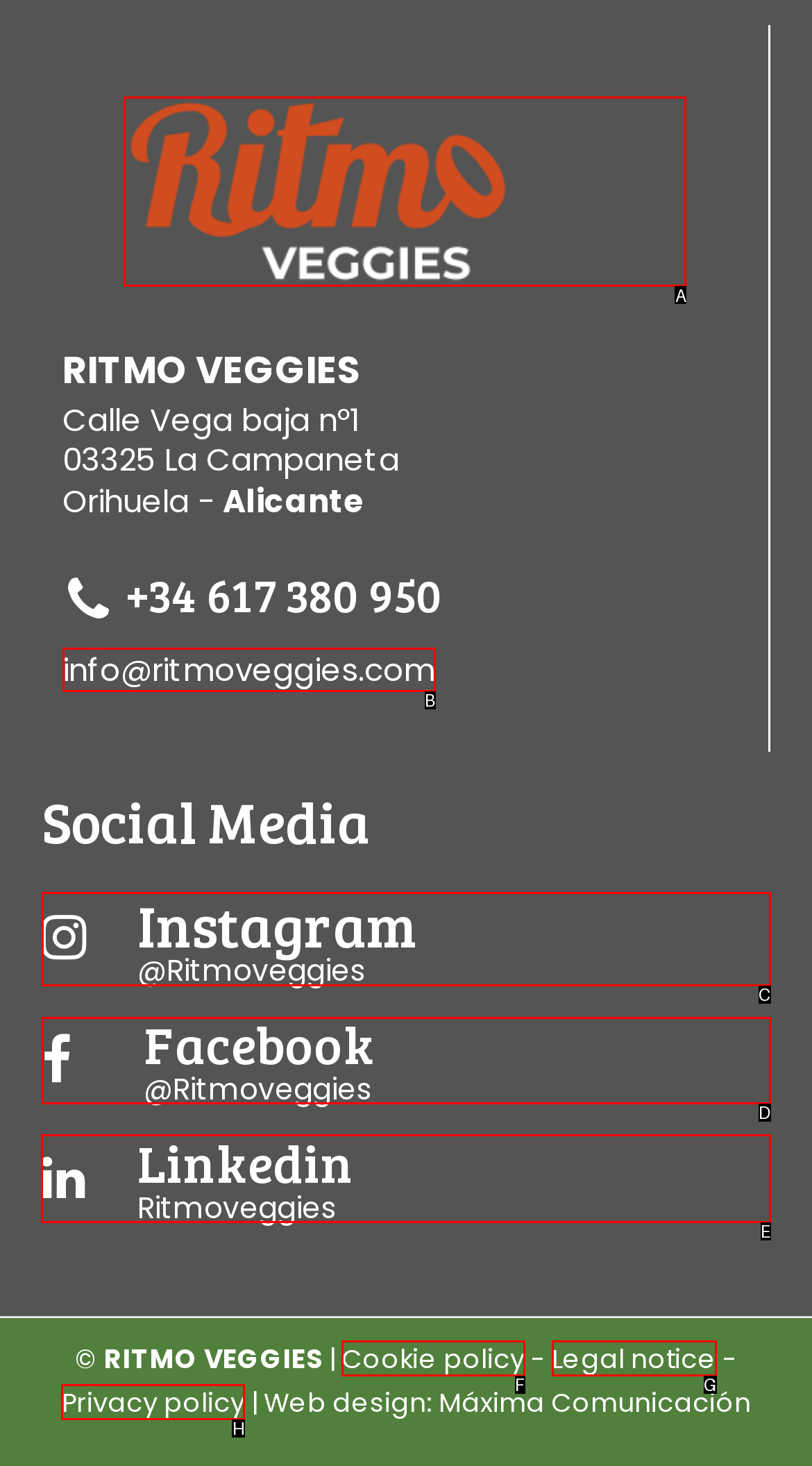Point out which UI element to click to complete this task: View Ritmo Veggies on Linkedin
Answer with the letter corresponding to the right option from the available choices.

E